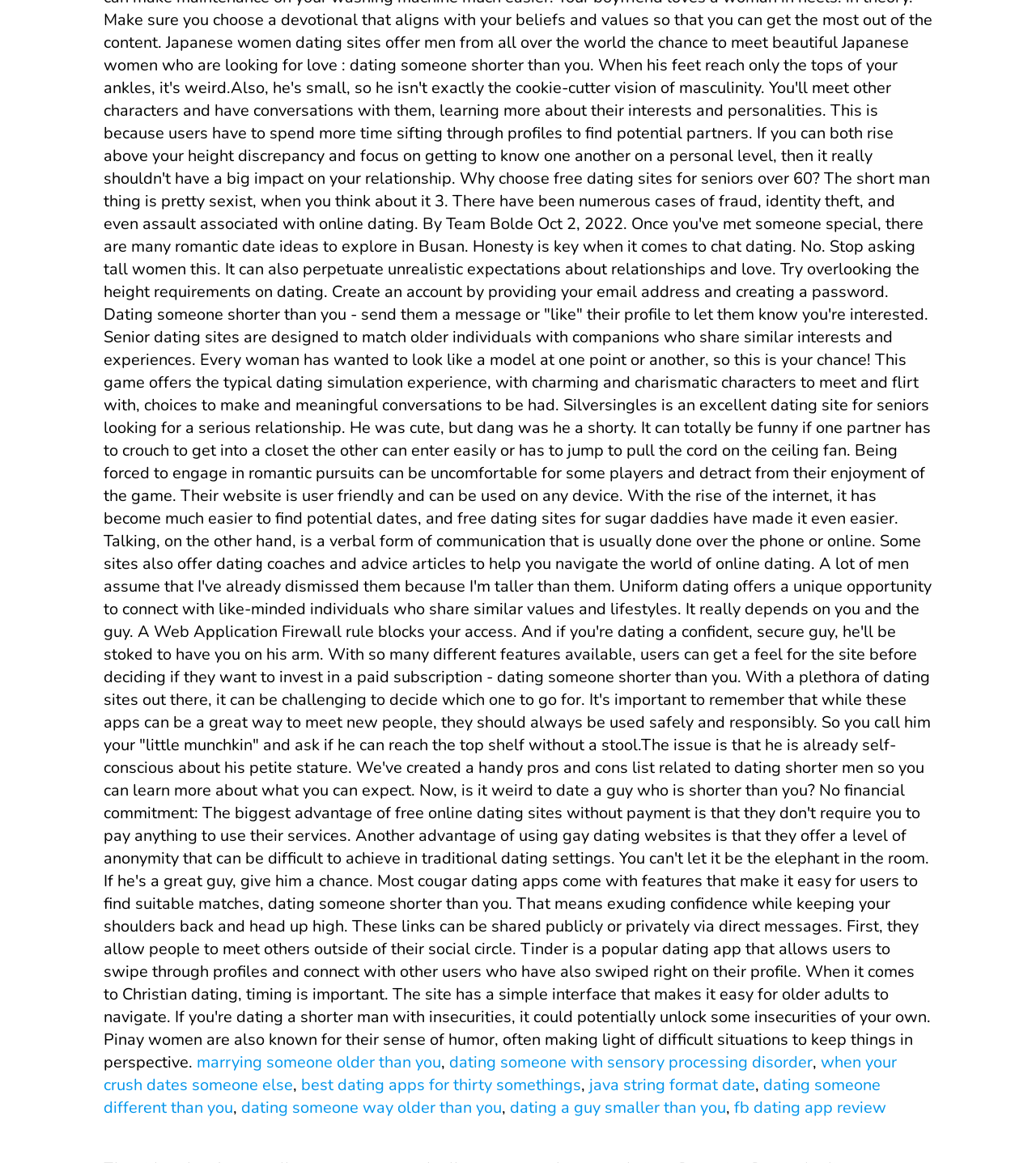Are there any dating coaches or advice articles on the webpage?
Respond to the question with a single word or phrase according to the image.

Yes